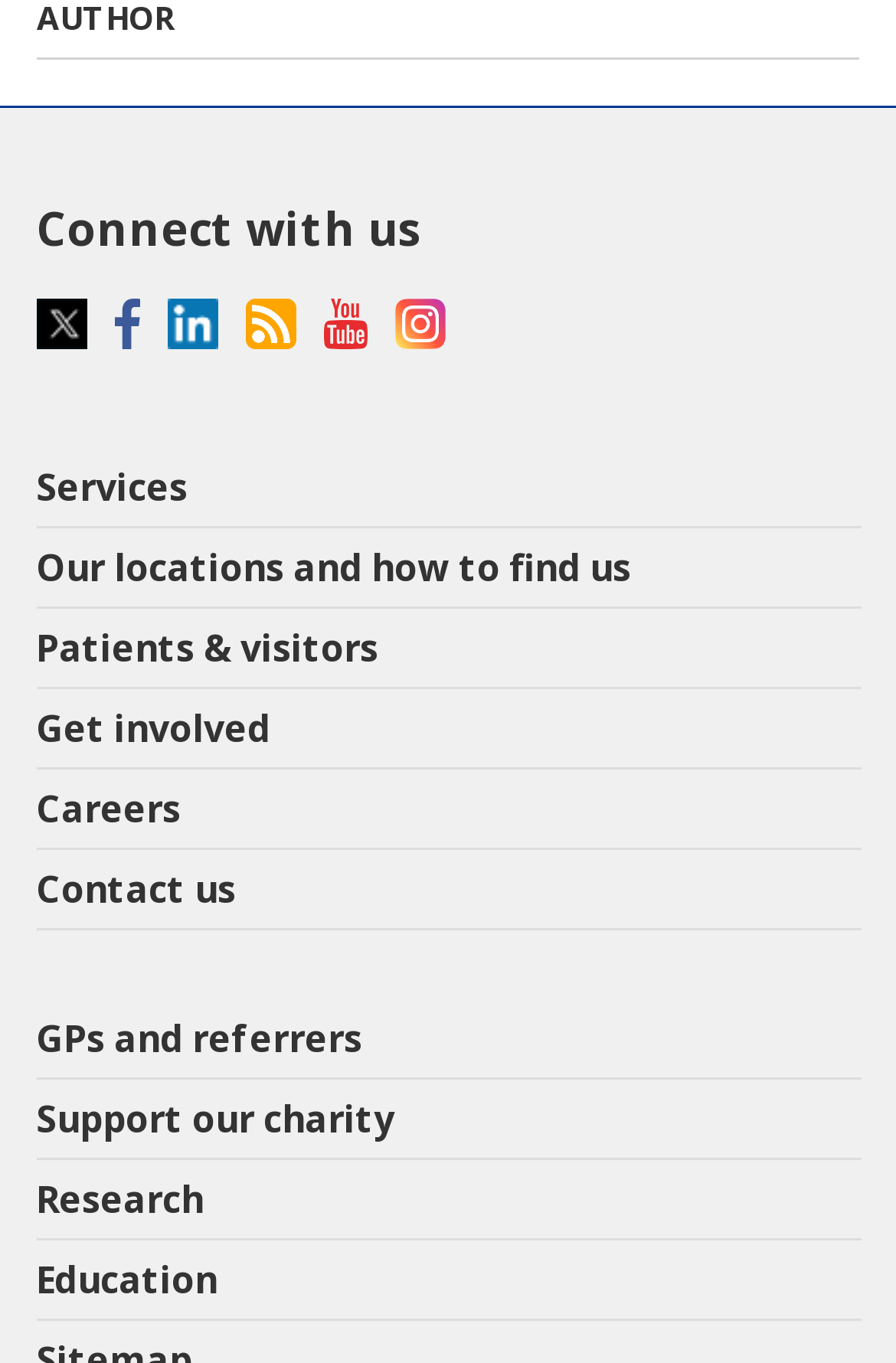Use a single word or phrase to answer the question: 
How many links are available under the 'Connect with us' section?

5